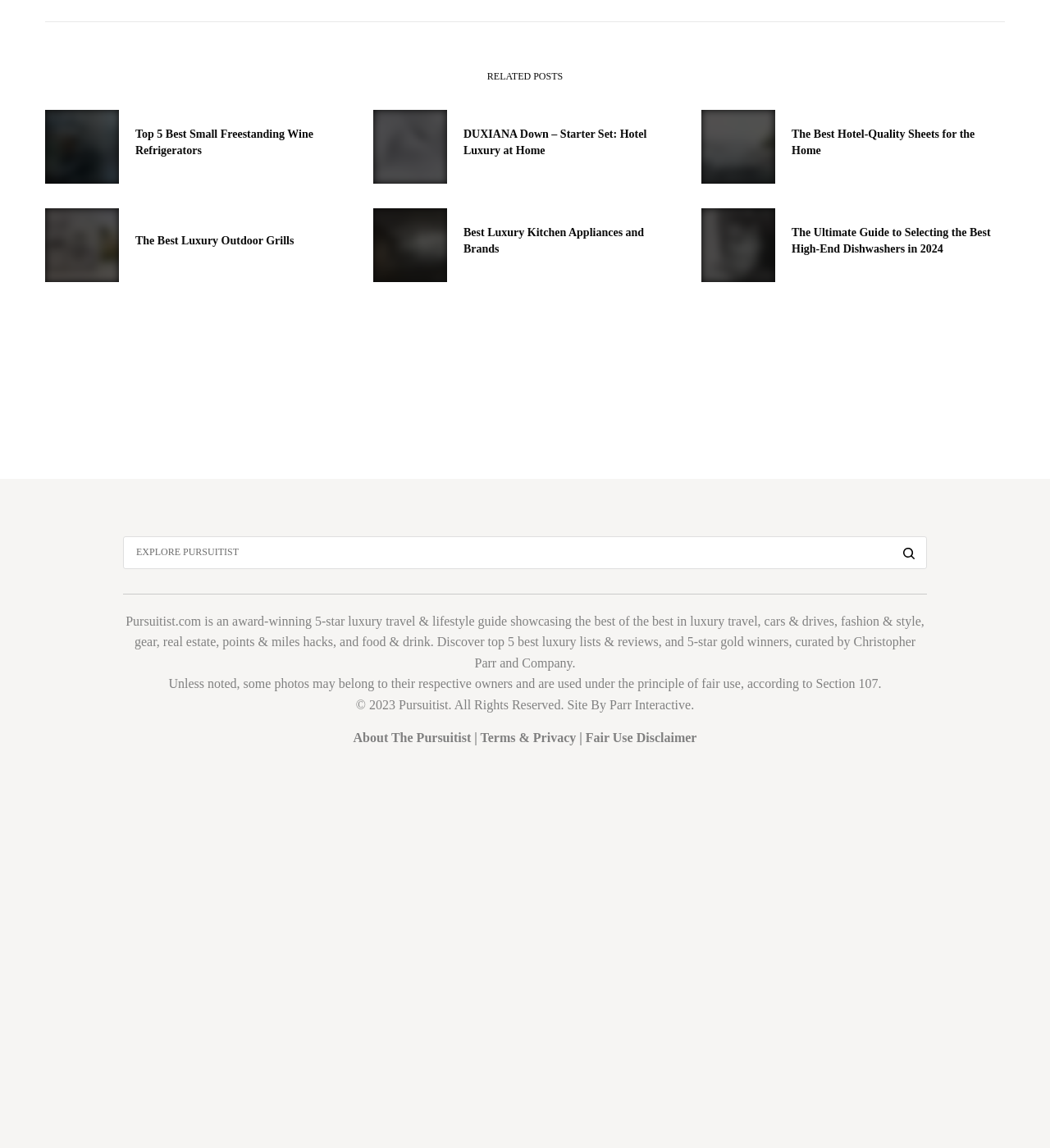Determine the bounding box coordinates of the target area to click to execute the following instruction: "Search for luxury travel."

[0.117, 0.467, 0.883, 0.495]